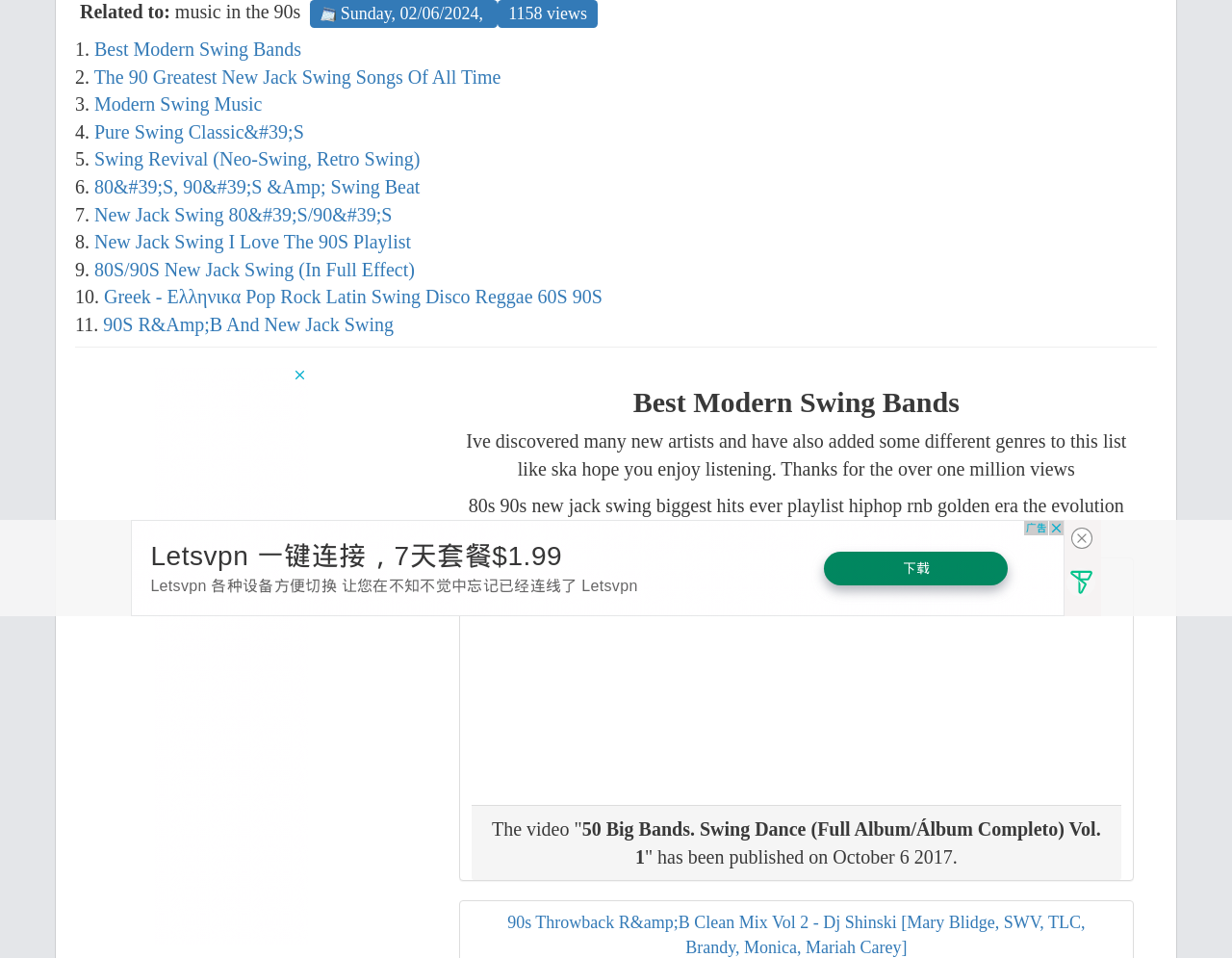Using the provided description: "Best Modern Swing Bands", find the bounding box coordinates of the corresponding UI element. The output should be four float numbers between 0 and 1, in the format [left, top, right, bottom].

[0.077, 0.04, 0.245, 0.062]